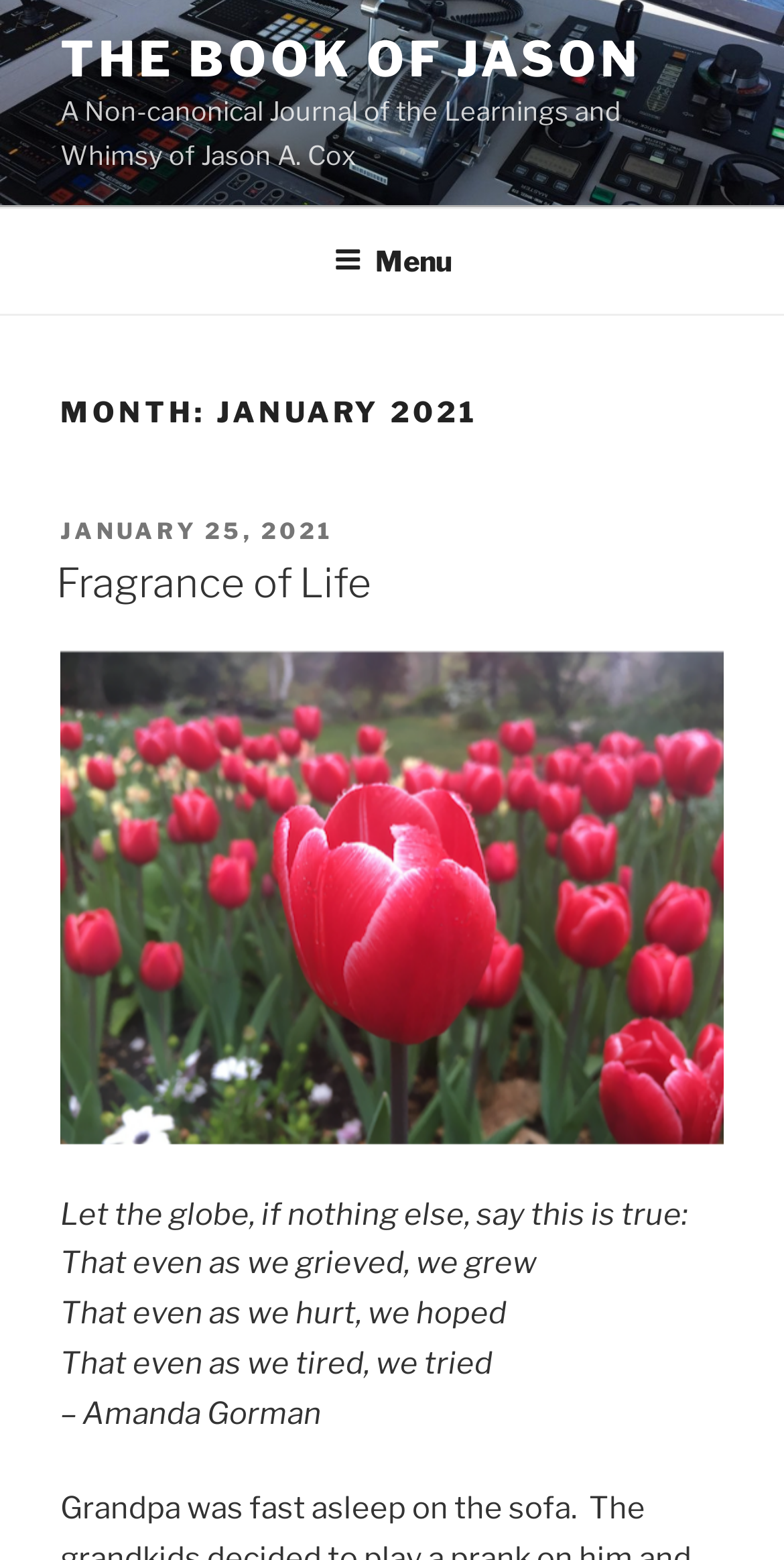Who is the author of the quote?
Observe the image and answer the question with a one-word or short phrase response.

Amanda Gorman